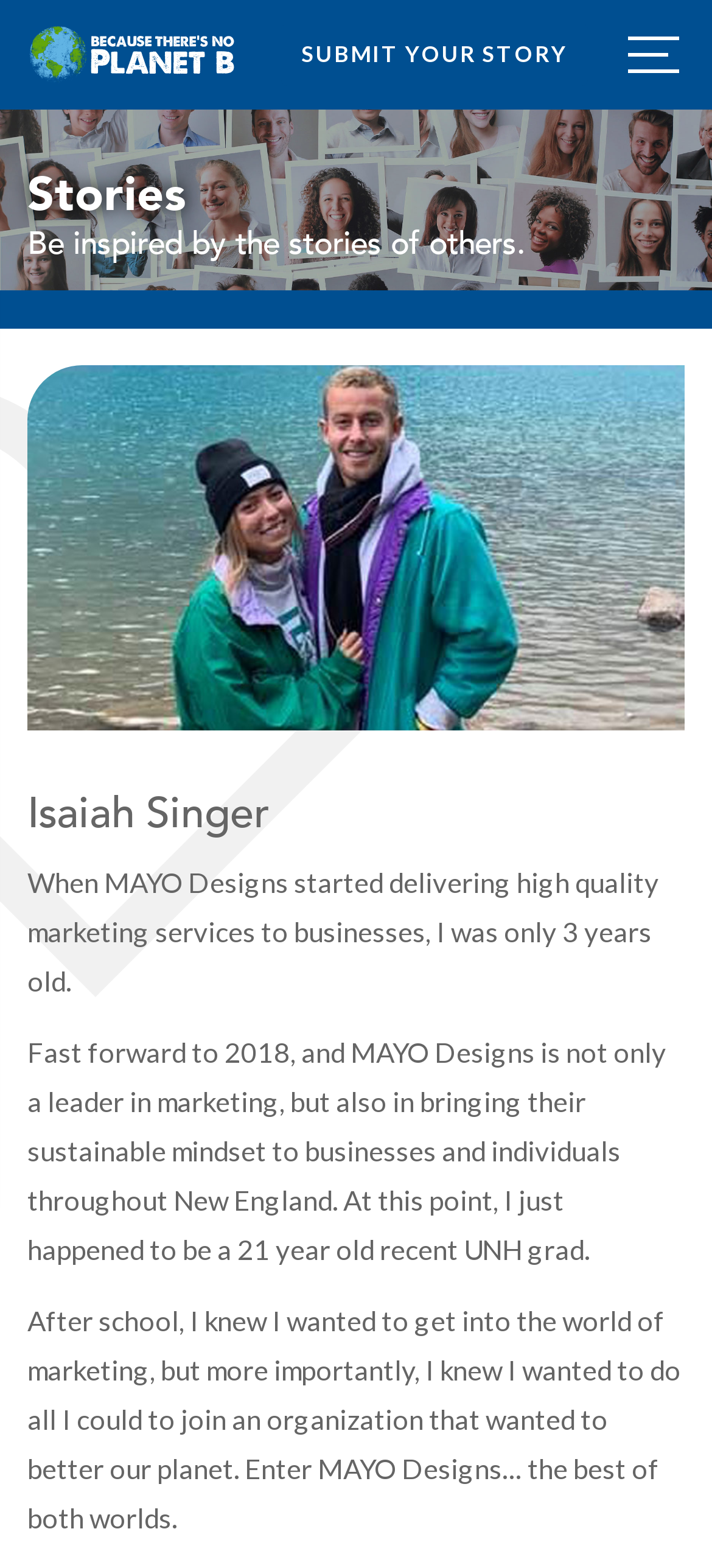Answer the question with a brief word or phrase:
What is the name of the person featured on this webpage?

Isaiah Singer